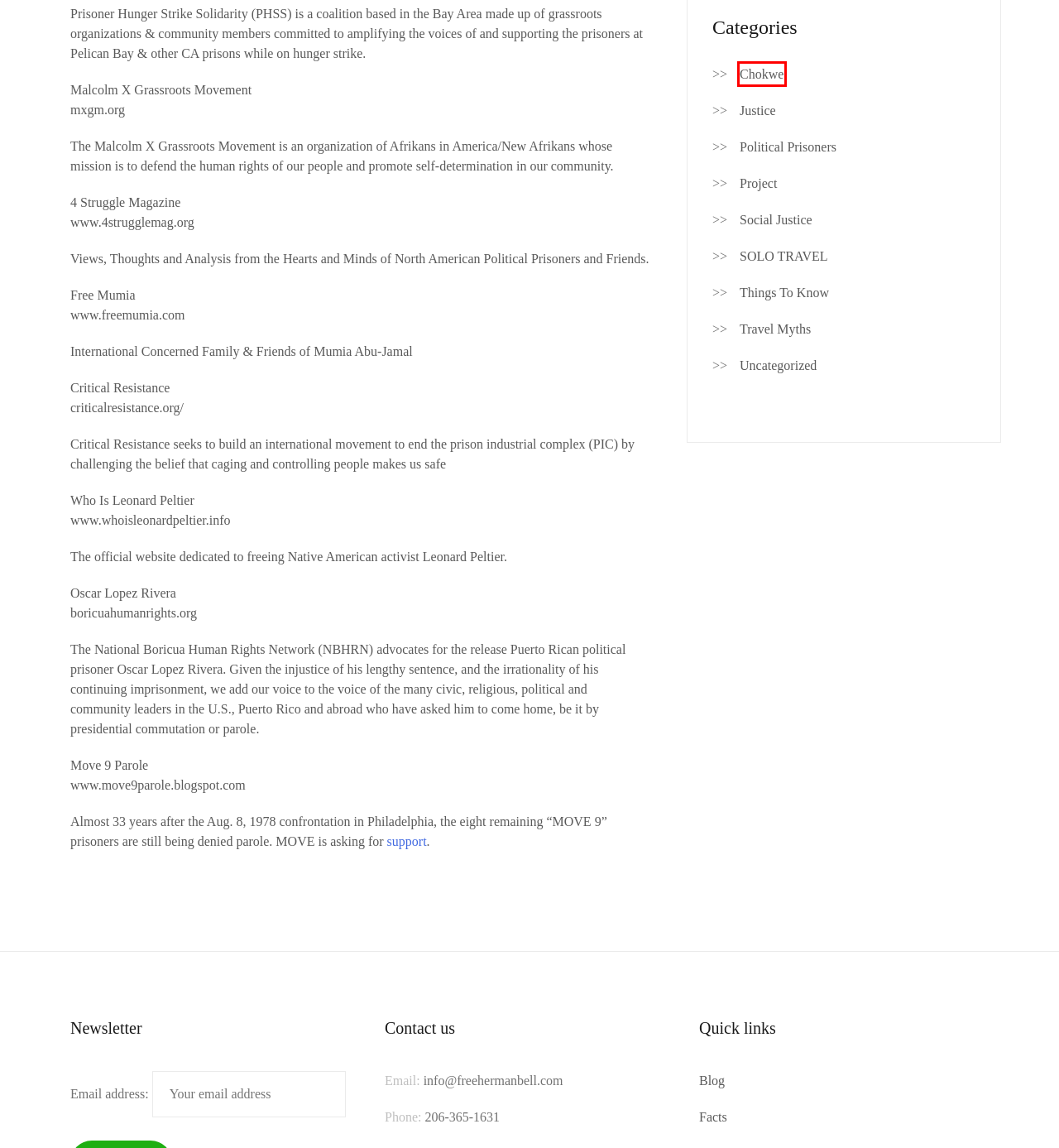You are looking at a webpage screenshot with a red bounding box around an element. Pick the description that best matches the new webpage after interacting with the element in the red bounding box. The possible descriptions are:
A. Facts – Free Herman Bell
B. Social Justice – Free Herman Bell
C. Travel Myths – Free Herman Bell
D. Uncategorized – Free Herman Bell
E. Justice – Free Herman Bell
F. Political Prisoners – Free Herman Bell
G. Chokwe – Free Herman Bell
H. SOLO TRAVEL – Free Herman Bell

G